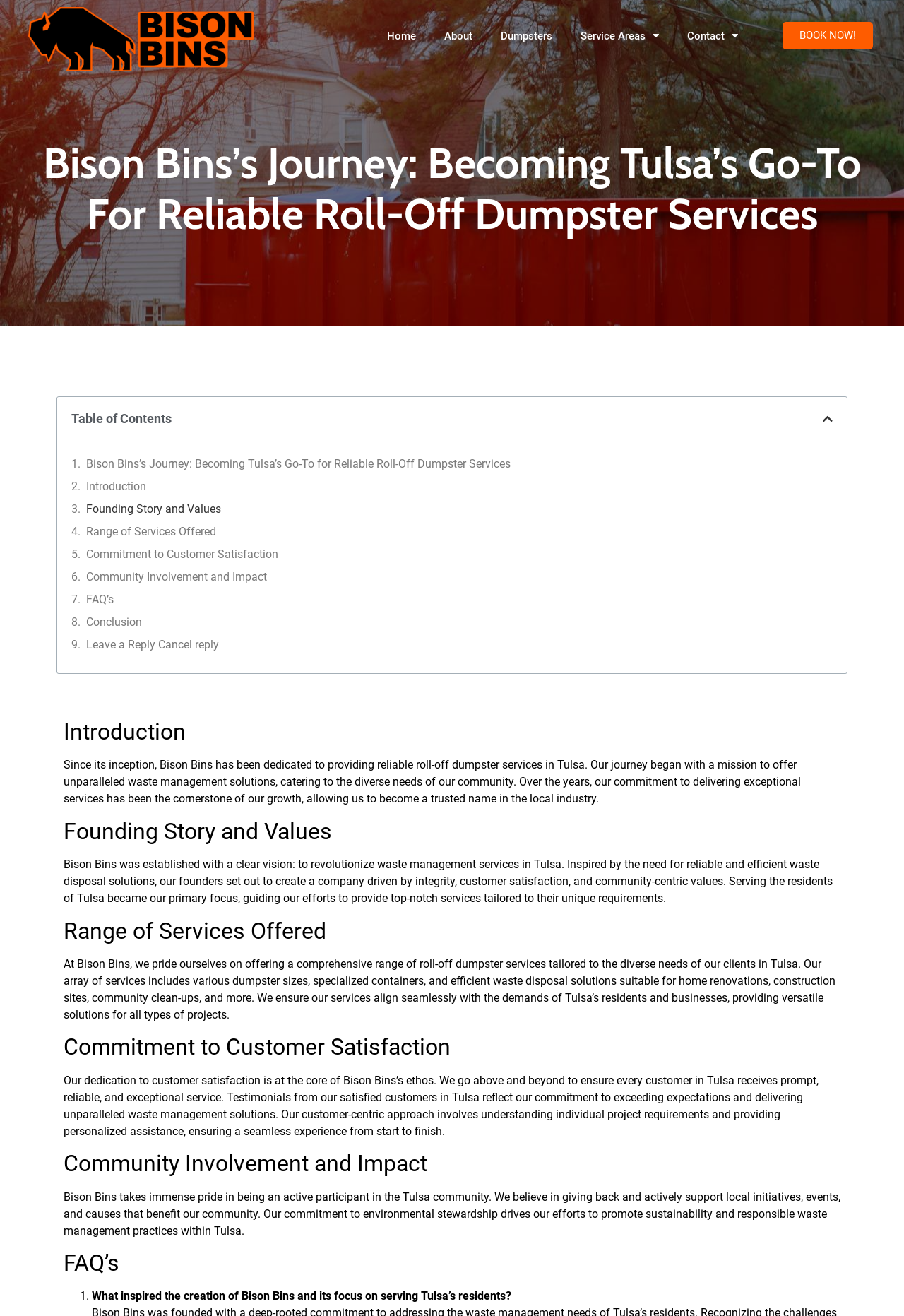Give a one-word or one-phrase response to the question:
What is the purpose of the company?

Providing reliable roll-off dumpster services